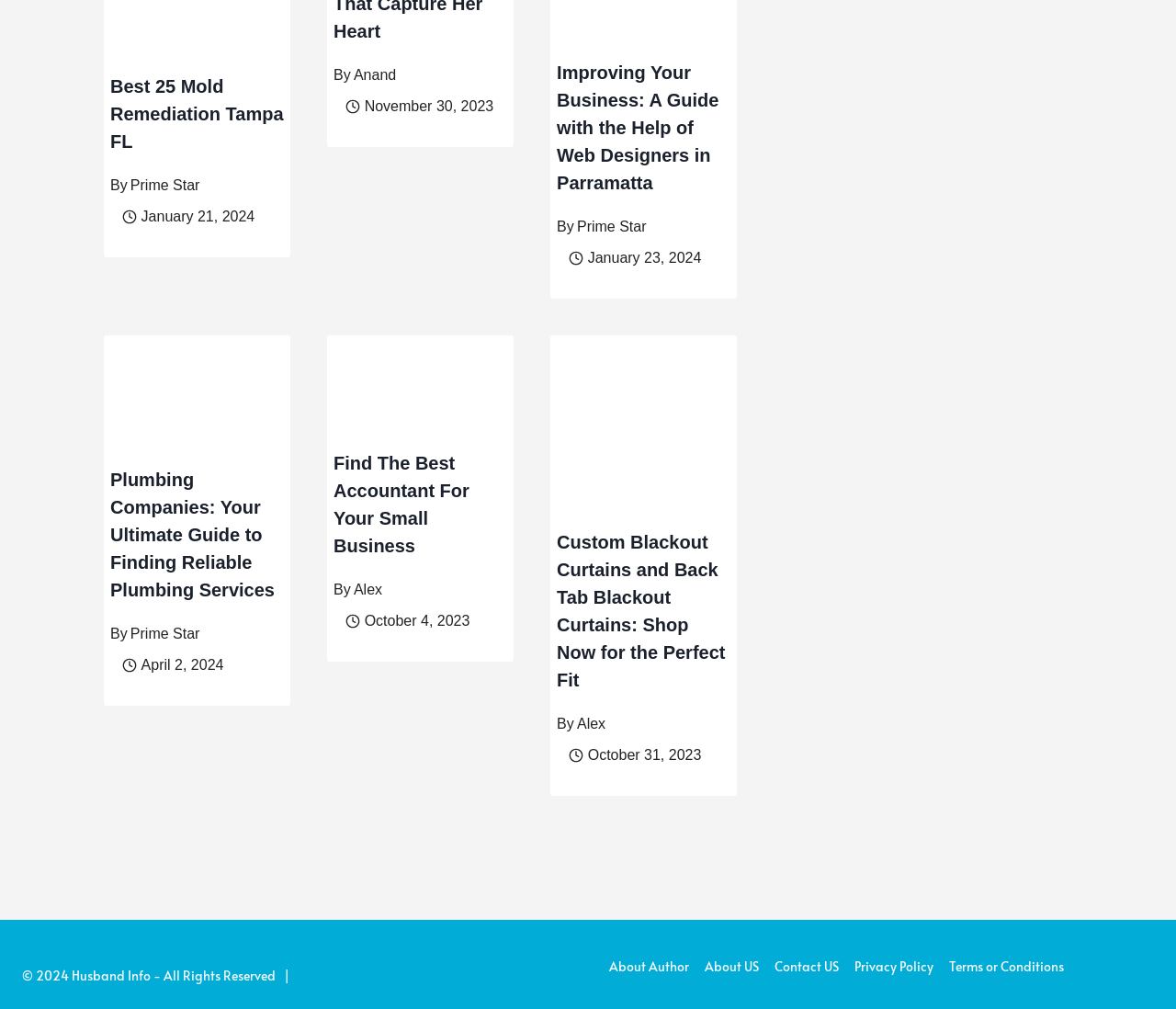What is the author of the first article?
Using the image as a reference, answer with just one word or a short phrase.

Prime Star